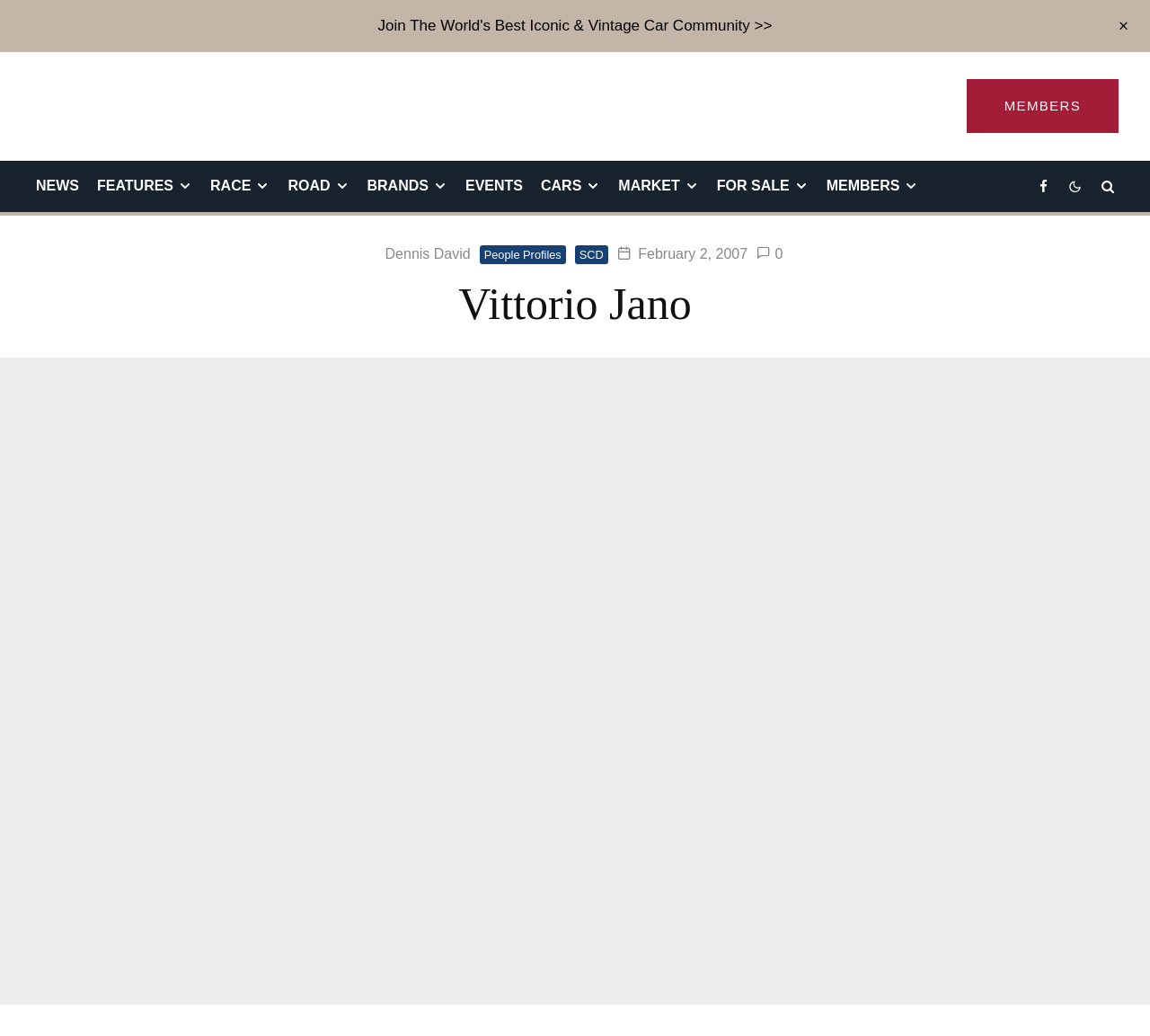Kindly provide the bounding box coordinates of the section you need to click on to fulfill the given instruction: "View Vittorio Jano's profile".

[0.311, 0.236, 0.329, 0.255]